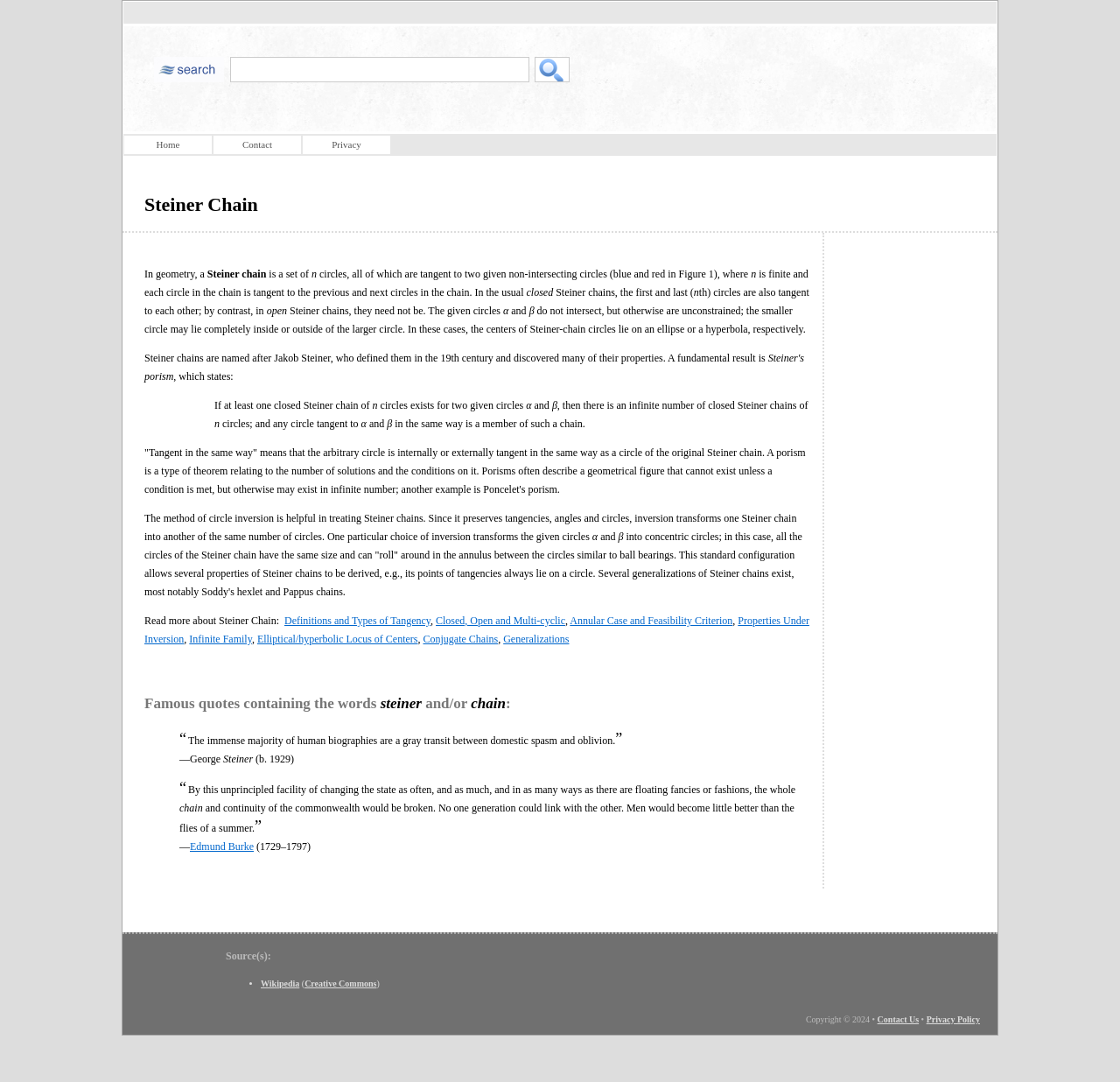Locate the bounding box coordinates of the area you need to click to fulfill this instruction: 'click the Home link'. The coordinates must be in the form of four float numbers ranging from 0 to 1: [left, top, right, bottom].

[0.111, 0.125, 0.189, 0.142]